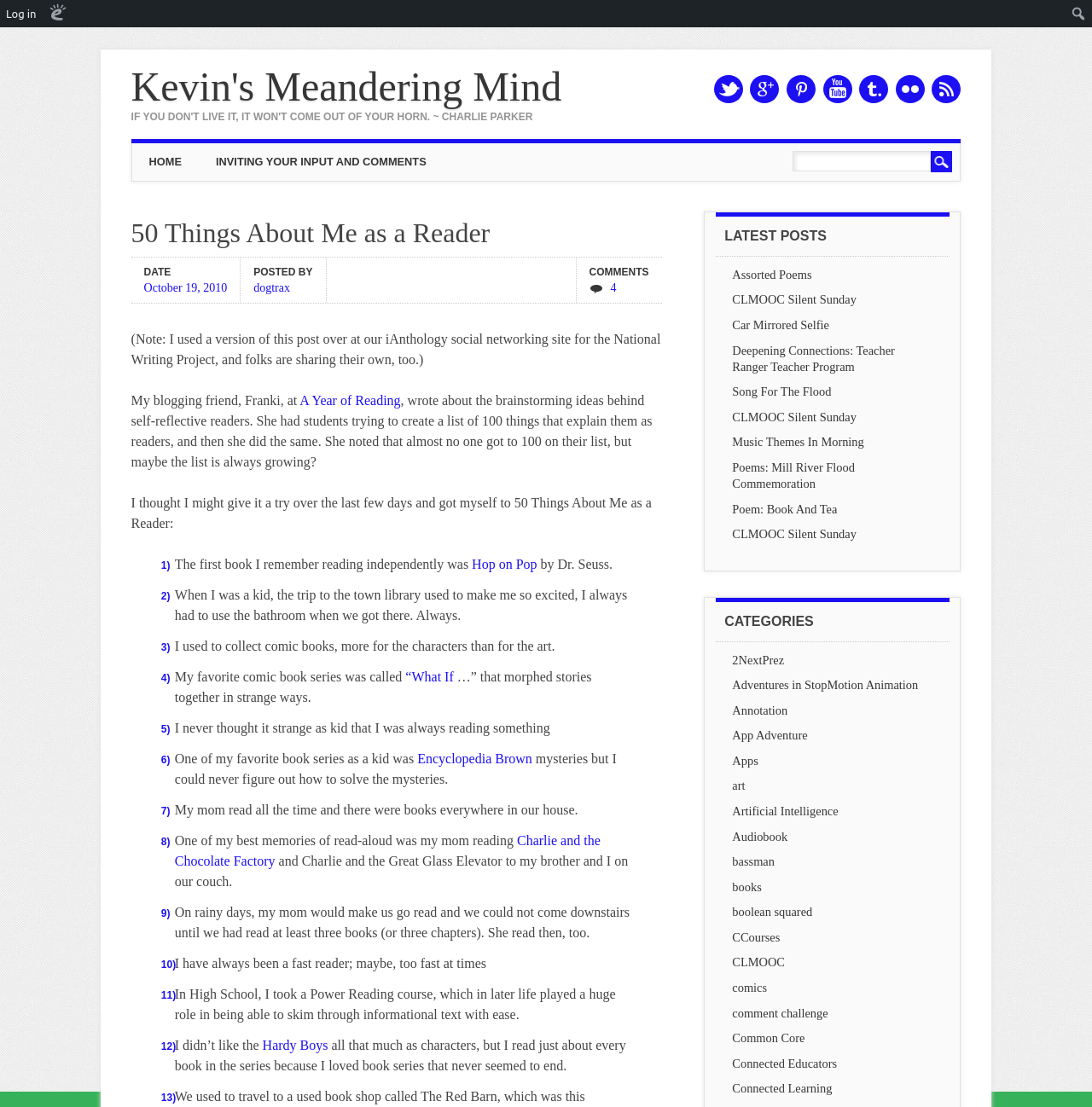Determine the bounding box coordinates for the area that needs to be clicked to fulfill this task: "Click the 'Contact' link". The coordinates must be given as four float numbers between 0 and 1, i.e., [left, top, right, bottom].

None